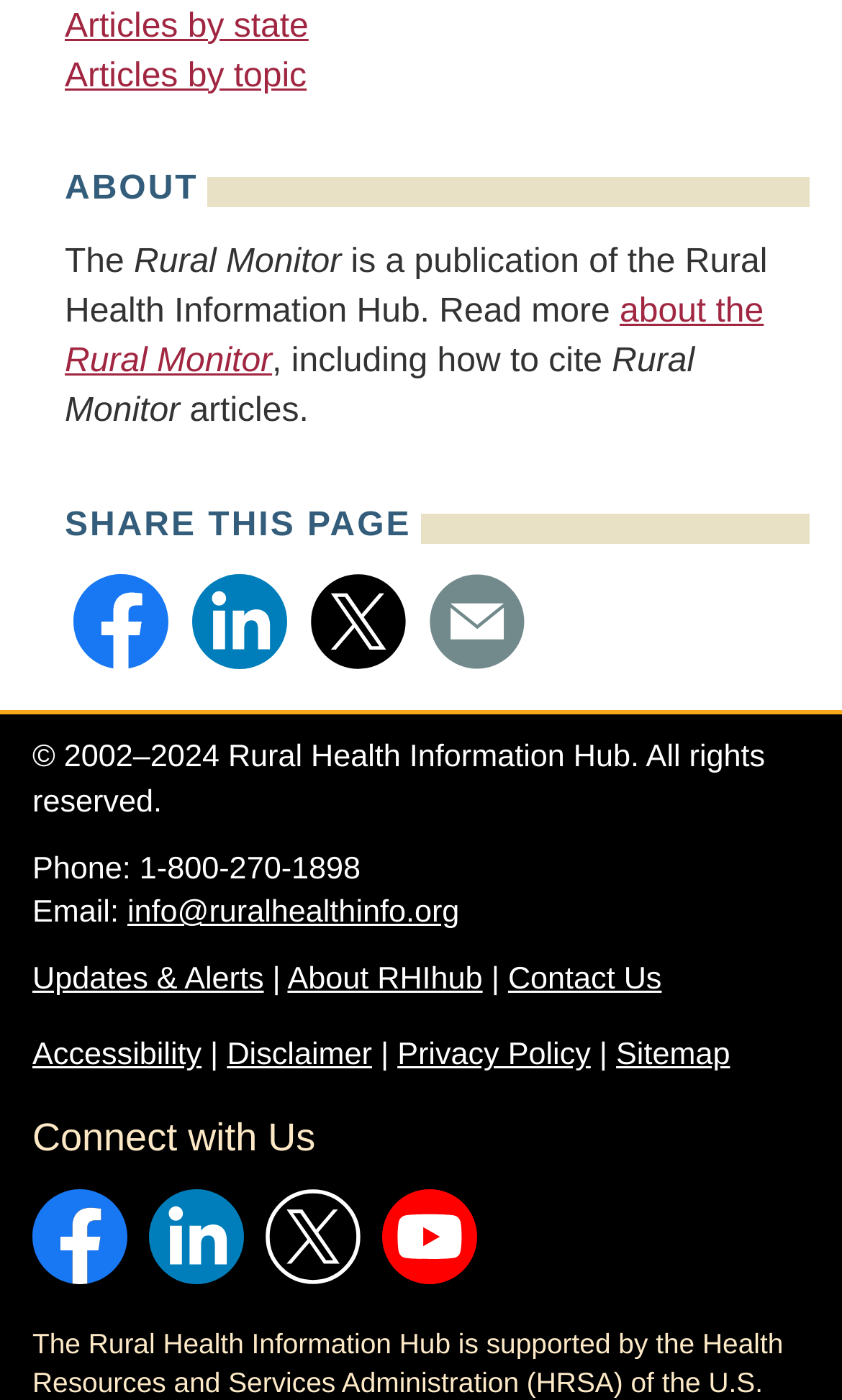Locate the bounding box coordinates of the clickable region necessary to complete the following instruction: "Read about the Rural Monitor". Provide the coordinates in the format of four float numbers between 0 and 1, i.e., [left, top, right, bottom].

[0.077, 0.21, 0.907, 0.271]